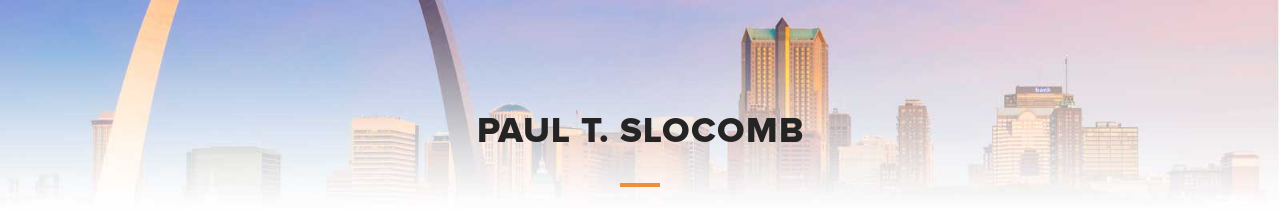Detail every significant feature and component of the image.

The image features a stunning skyline of St. Louis, with the iconic Gateway Arch prominently displayed. It serves as a backdrop for the name "PAUL T. SLOCOMB," which is presented in bold, striking font, making it the focal point of the design. The gradient in the background transitions from a soft blue sky to a subtle wash of white at the bottom, creating a vivid and inviting atmosphere. This composition not only highlights Paul T. Slocomb’s name but also signifies his professional connection to the St. Louis area, embodying both a sense of pride and place in his legal practice. The overall aesthetic conveys professionalism and a strong community presence.